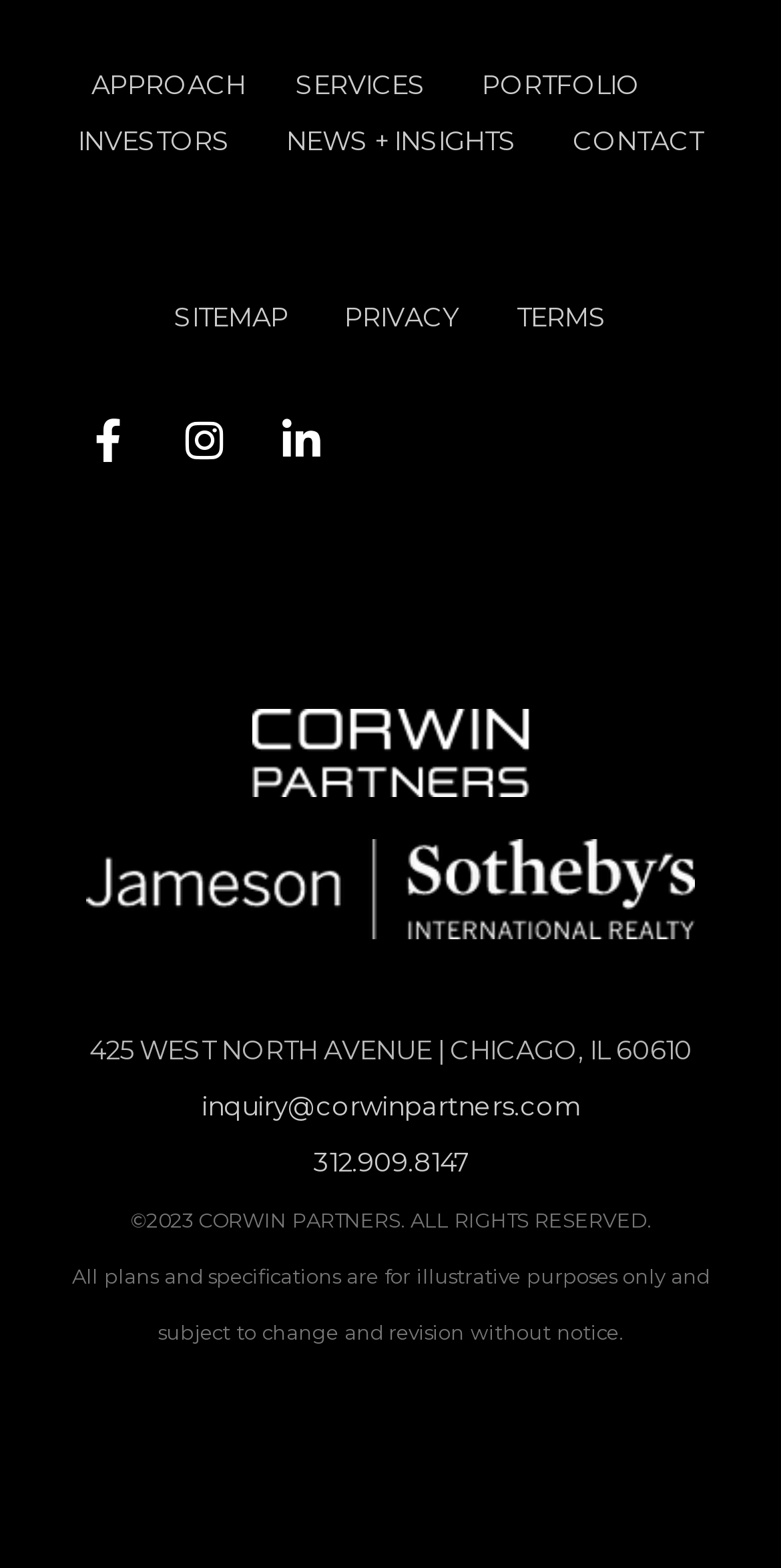Find the bounding box coordinates for the area you need to click to carry out the instruction: "Go to PORTFOLIO". The coordinates should be four float numbers between 0 and 1, indicated as [left, top, right, bottom].

[0.617, 0.043, 0.819, 0.063]